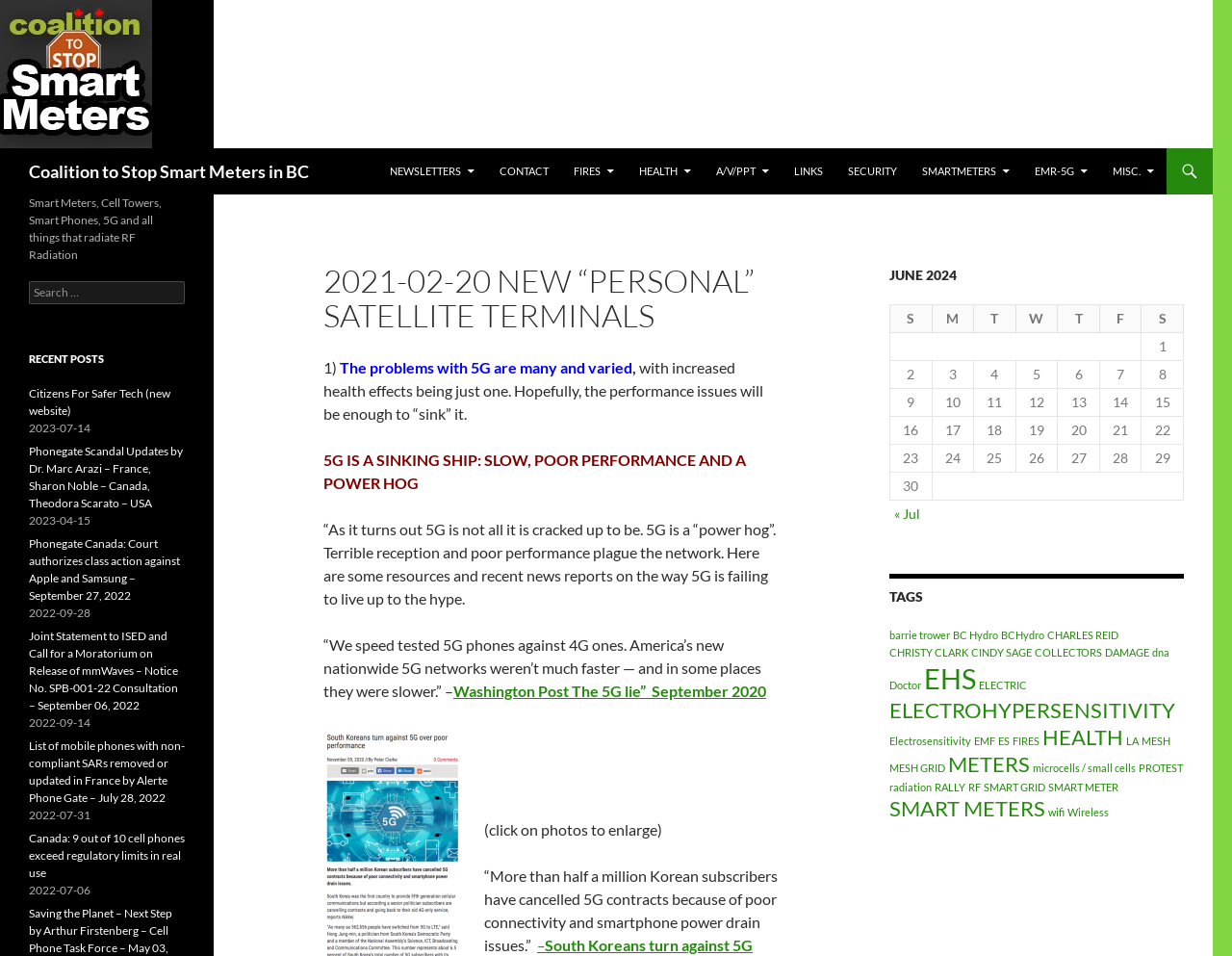Determine the bounding box coordinates for the HTML element described here: "HEALTH".

[0.846, 0.757, 0.912, 0.784]